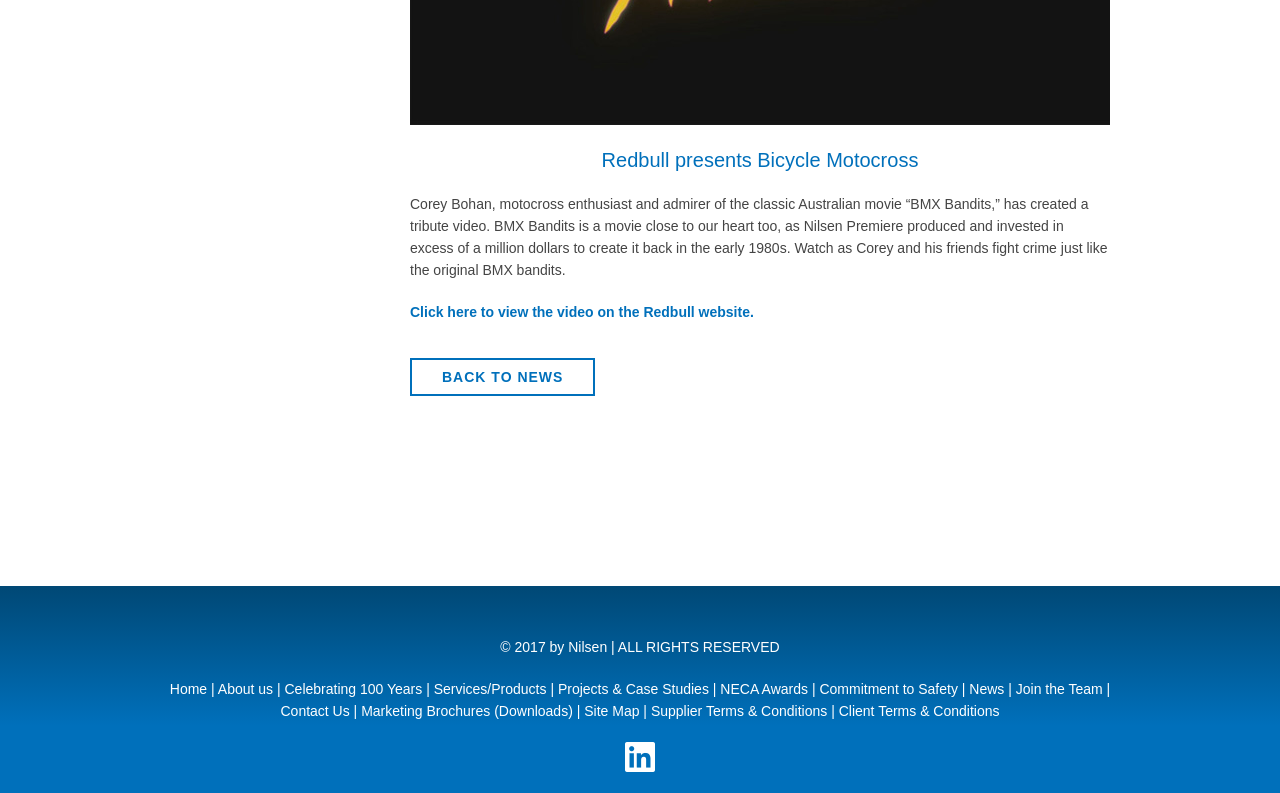What is the year of copyright mentioned on the webpage?
Please respond to the question thoroughly and include all relevant details.

The webpage mentions '© 2017 by Nilsen | ALL RIGHTS RESERVED' in the StaticText element with ID 87, indicating that the year of copyright mentioned on the webpage is 2017.